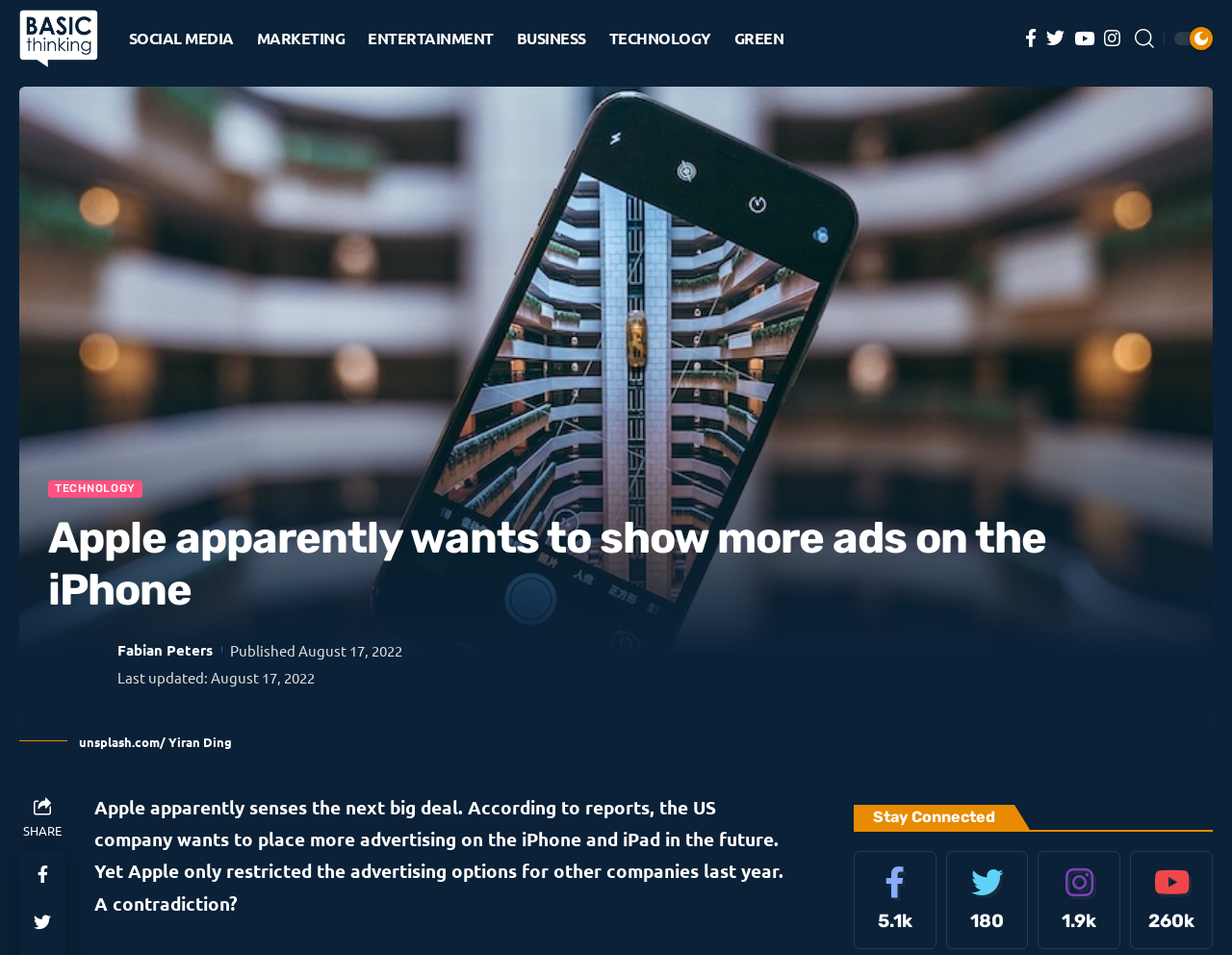Please extract and provide the main headline of the webpage.

Apple apparently wants to show more ads on the iPhone